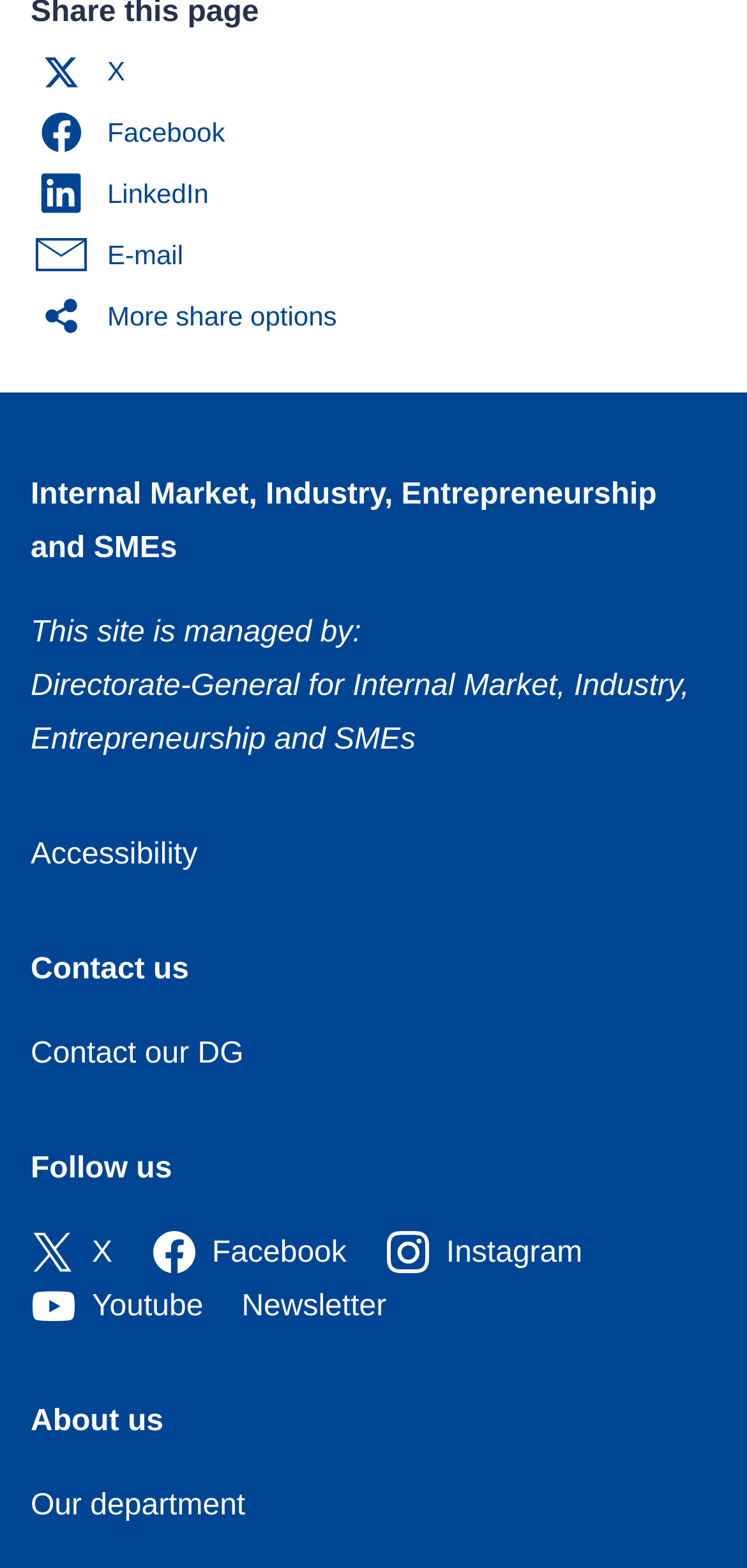Using the format (top-left x, top-left y, bottom-right x, bottom-right y), provide the bounding box coordinates for the described UI element. All values should be floating point numbers between 0 and 1: Our department

[0.041, 0.95, 0.328, 0.97]